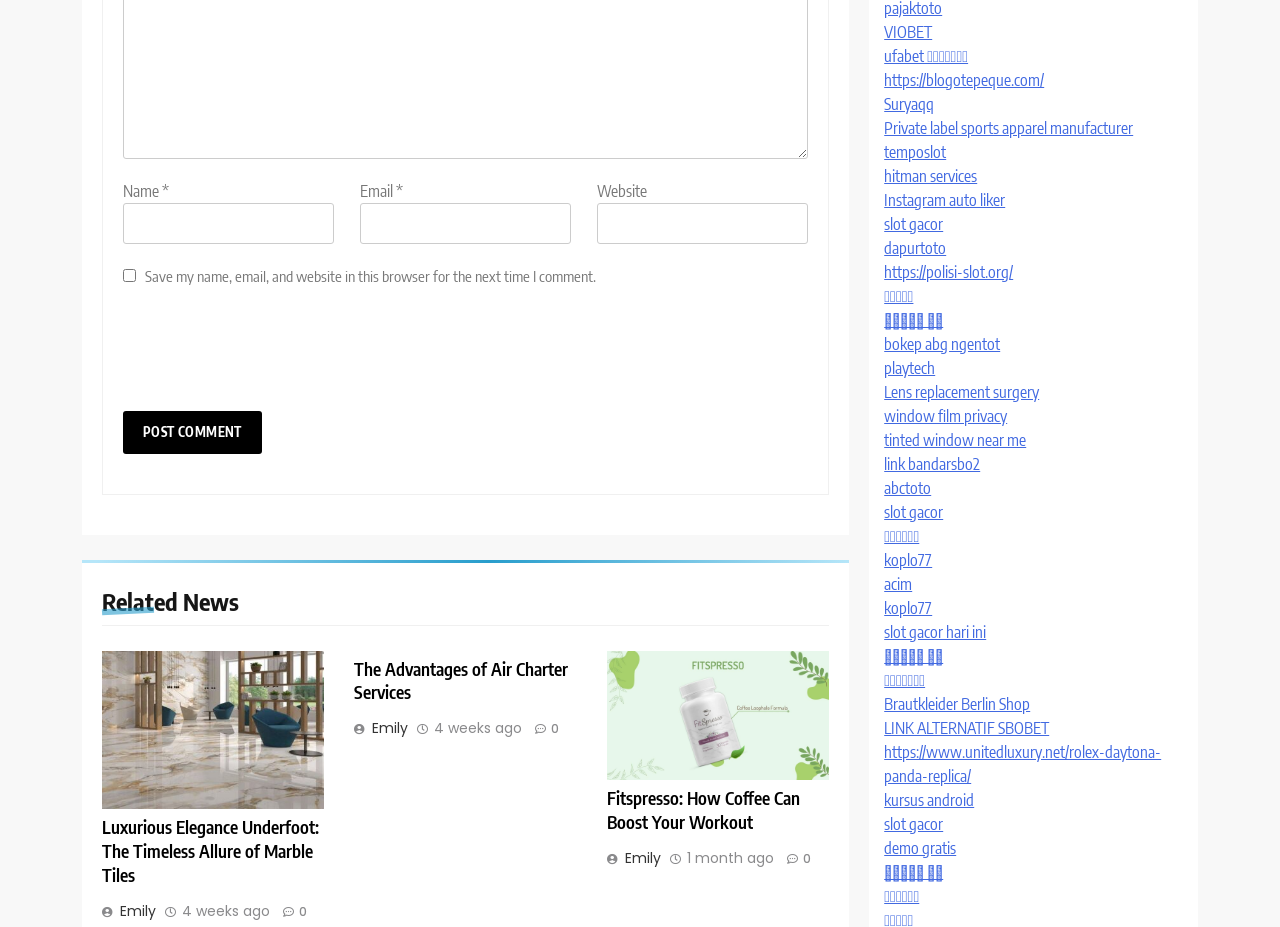Locate the bounding box coordinates of the item that should be clicked to fulfill the instruction: "Read the article Luxurious Elegance Underfoot: The Timeless Allure of Marble Tiles".

[0.08, 0.881, 0.253, 0.958]